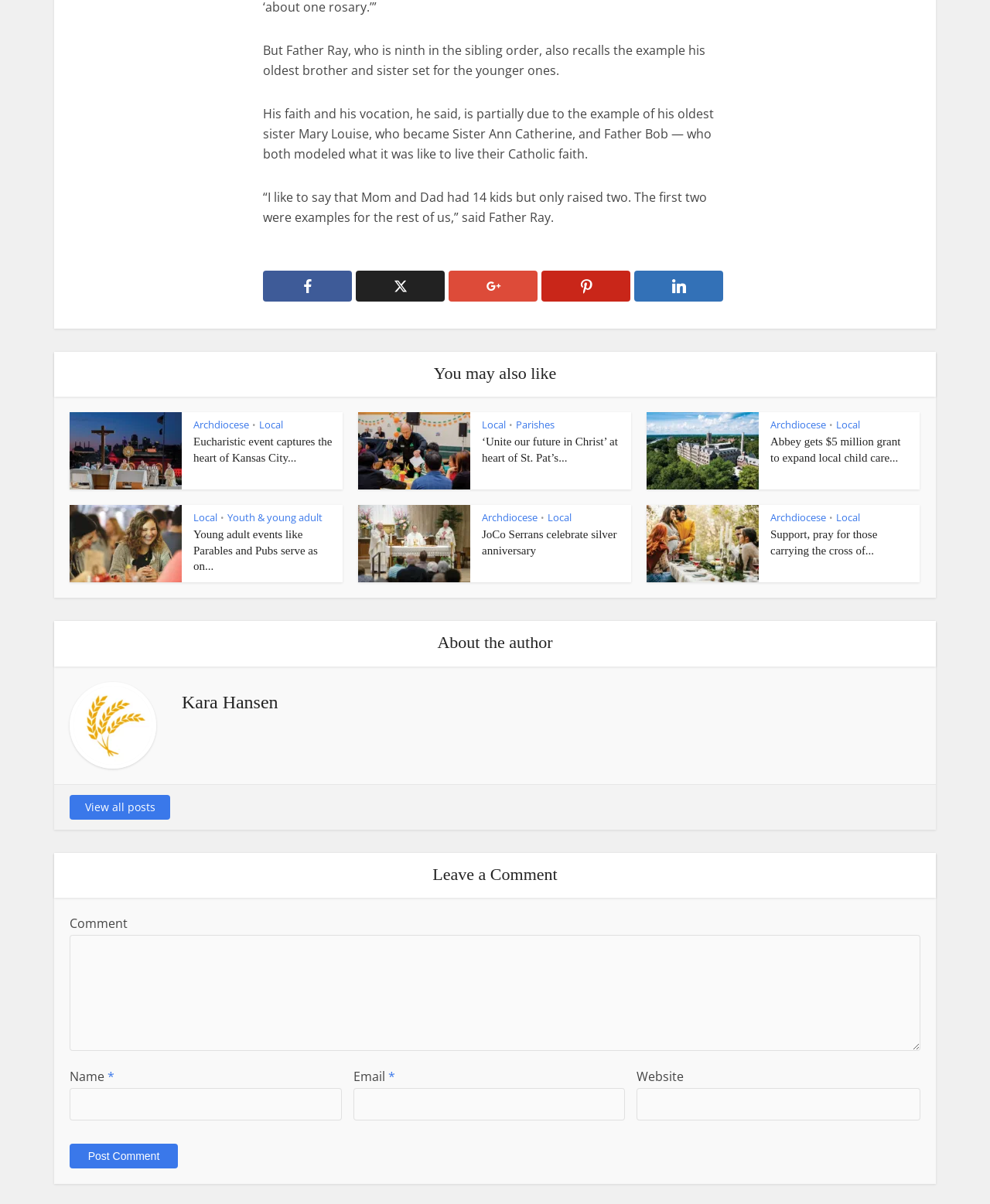How many form fields are required to leave a comment?
Using the visual information, respond with a single word or phrase.

2